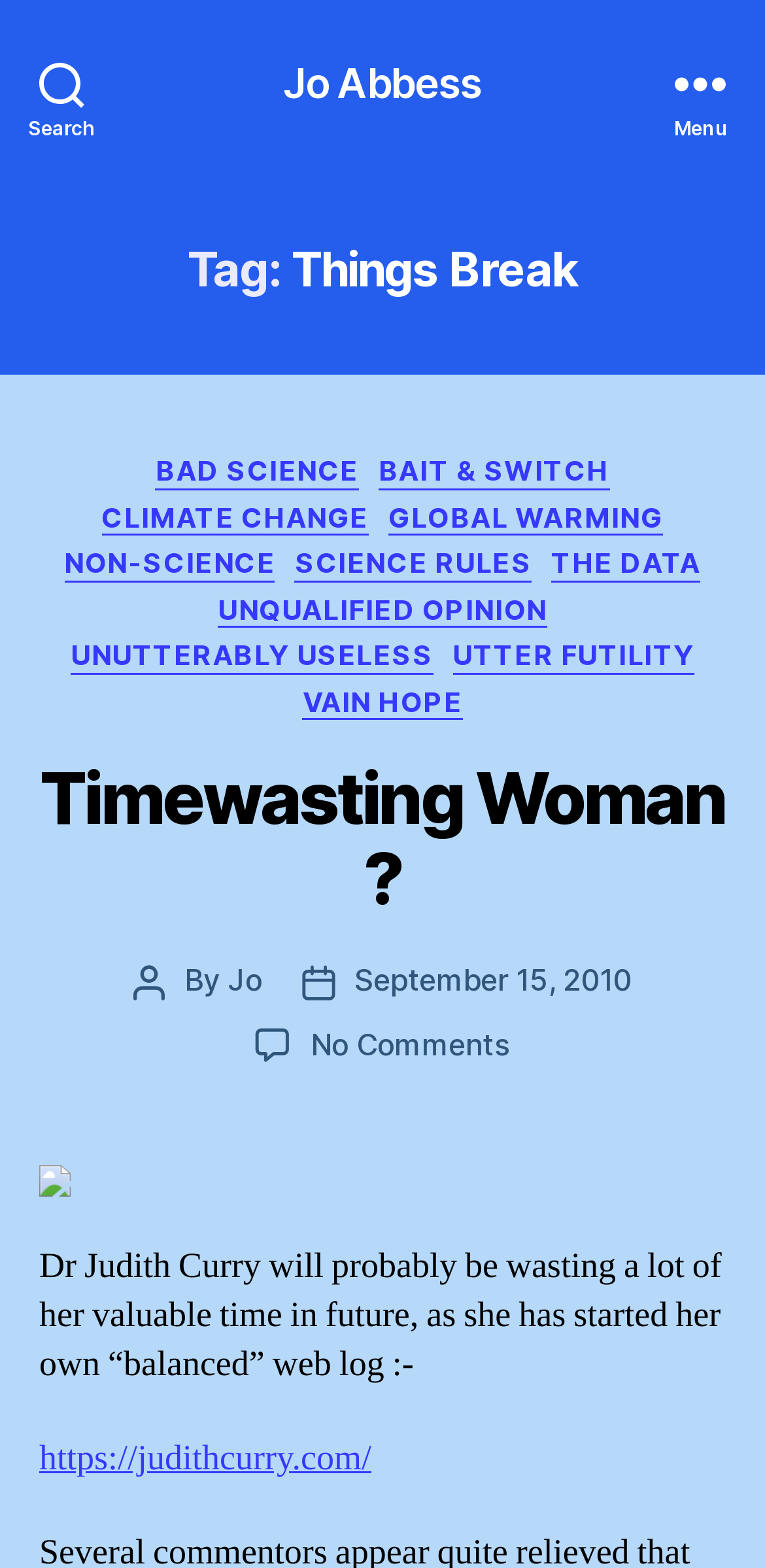Find the headline of the webpage and generate its text content.

Tag: Things Break